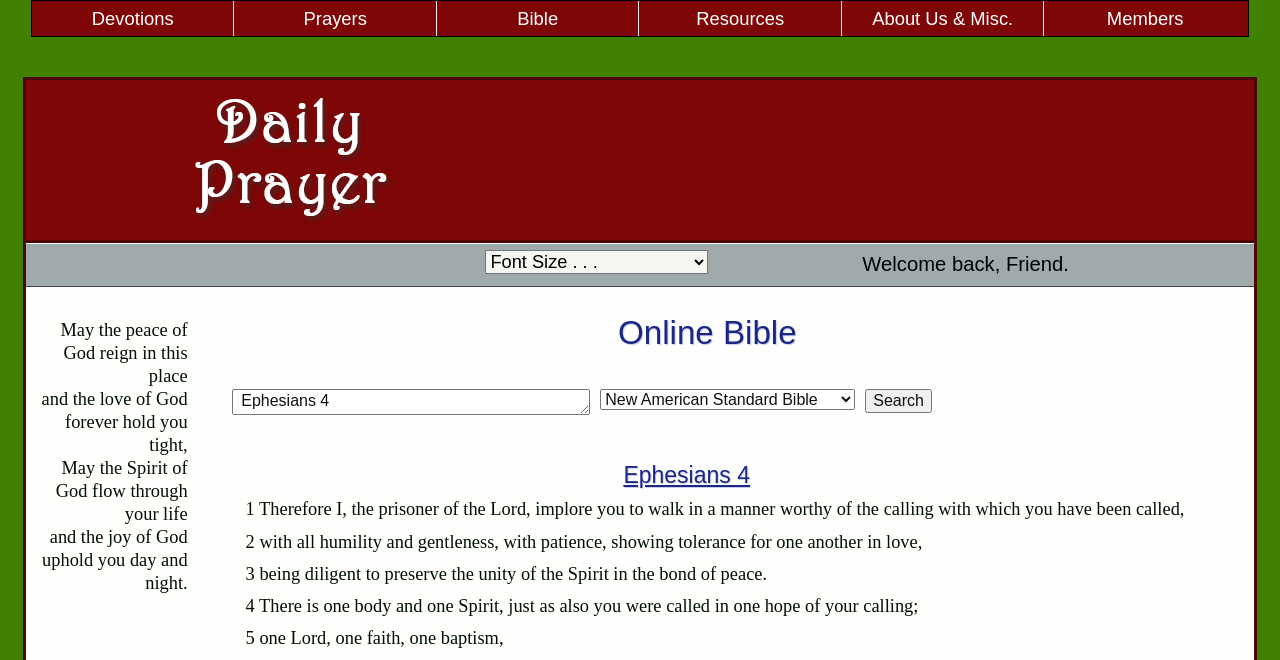Identify the bounding box coordinates for the UI element described as follows: input value="Ephesians 4" Ephesians 4. Use the format (top-left x, top-left y, bottom-right x, bottom-right y) and ensure all values are floating point numbers between 0 and 1.

[0.181, 0.59, 0.461, 0.628]